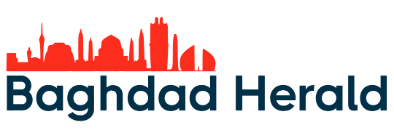What font style is used for the name 'Baghdad Herald'?
Could you answer the question in a detailed manner, providing as much information as possible?

According to the caption, the name 'Baghdad Herald' is presented in a bold, dark blue font, which conveys a sense of authority and modernity, suggesting that the font style is strong and professional.